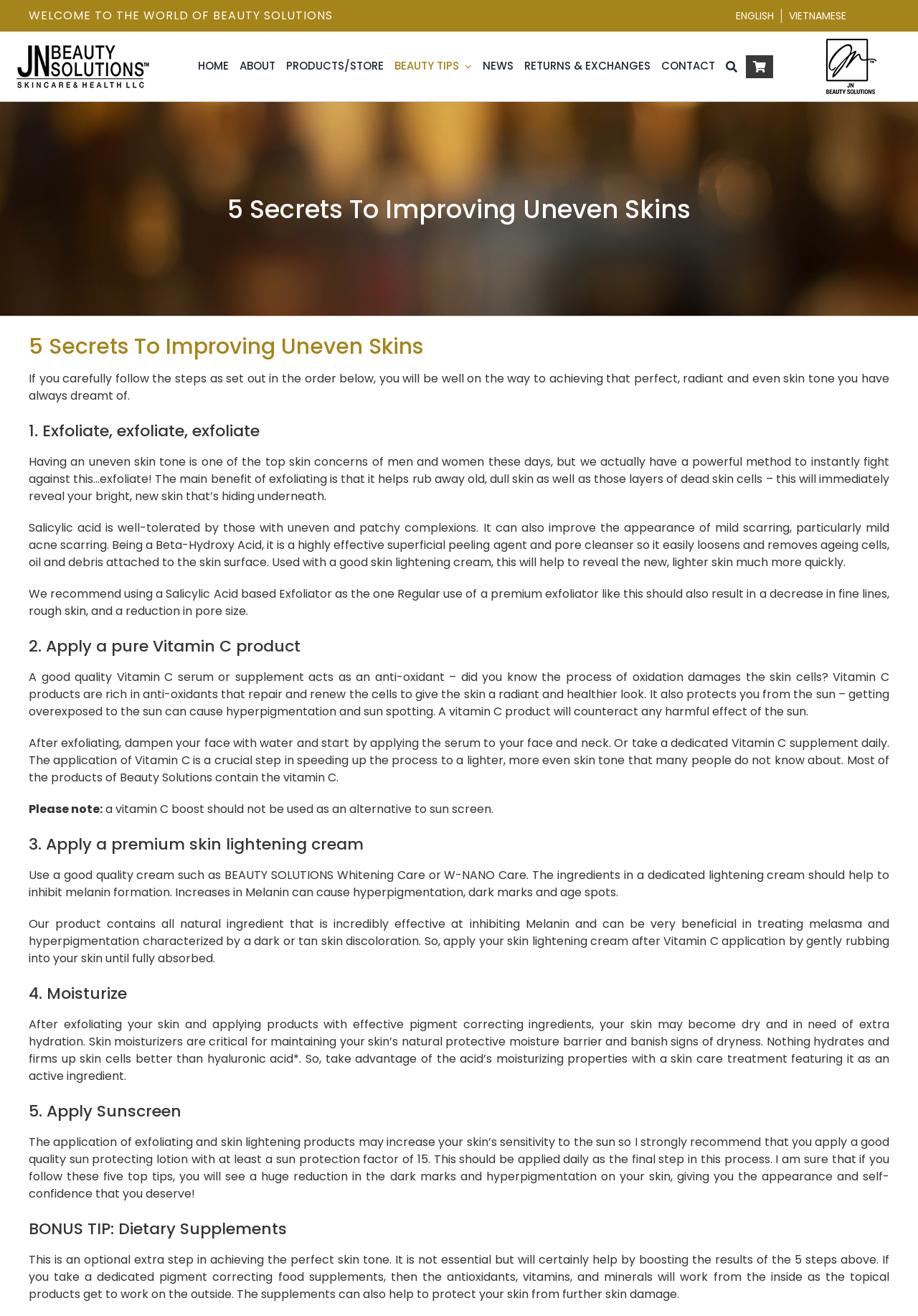Pinpoint the bounding box coordinates of the element you need to click to execute the following instruction: "Click on the 'HOME' link". The bounding box should be represented by four float numbers between 0 and 1, in the format [left, top, right, bottom].

[0.216, 0.044, 0.25, 0.057]